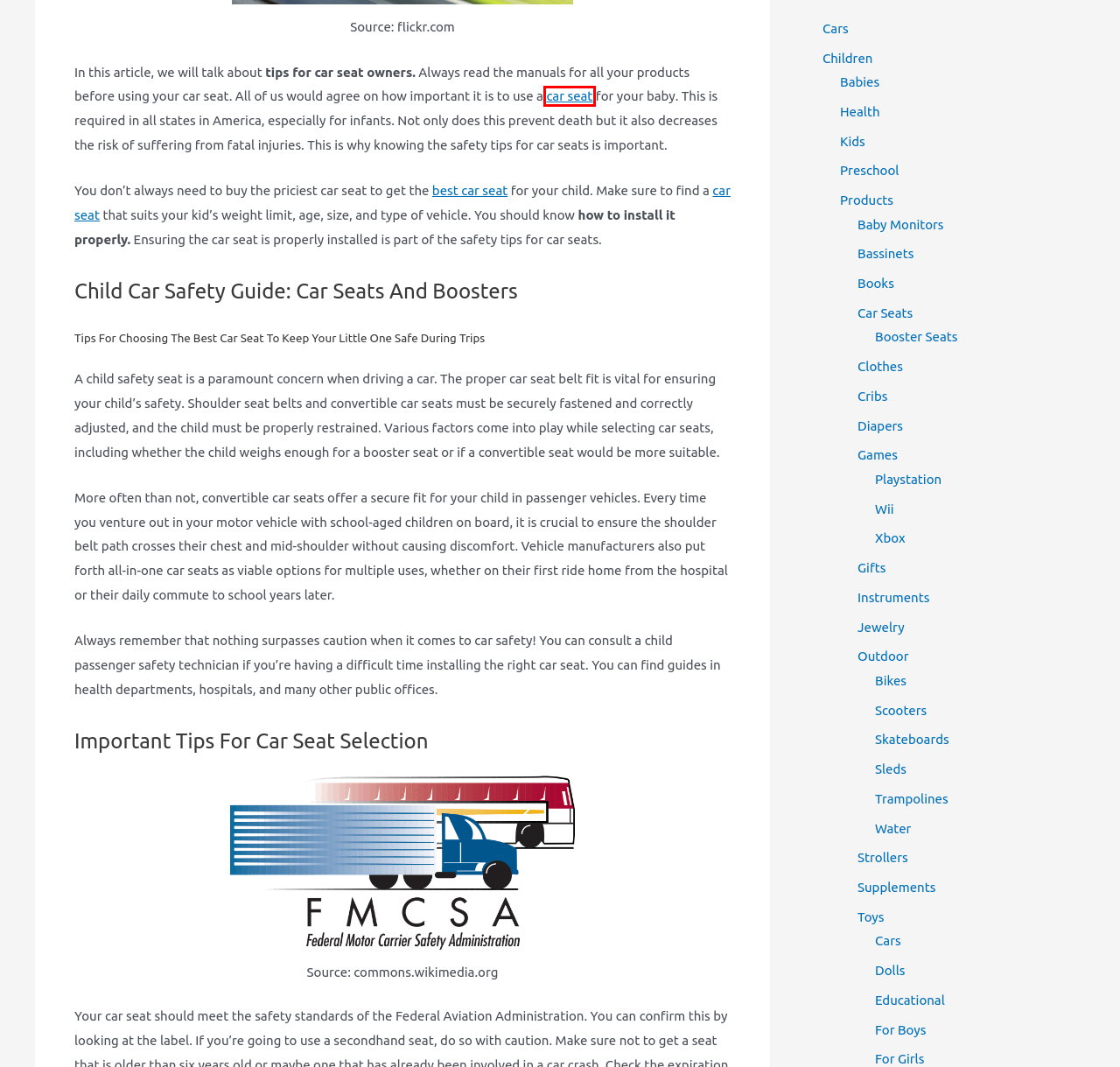Inspect the provided webpage screenshot, concentrating on the element within the red bounding box. Select the description that best represents the new webpage after you click the highlighted element. Here are the candidates:
A. Xbox Archives - Family Hype -
B. Playstation Archives - Family Hype -
C. Best Infant Car Seats Reviews - Family Hype
D. Games Archives - Family Hype -
E. Sleds Archives - Family Hype -
F. Supplements Archives - Family Hype -
G. Convertible Car Seat Vs Infant Car Seats Review - FamilyHype
H. Various Types of Car Seats Today - FamilyHype

H